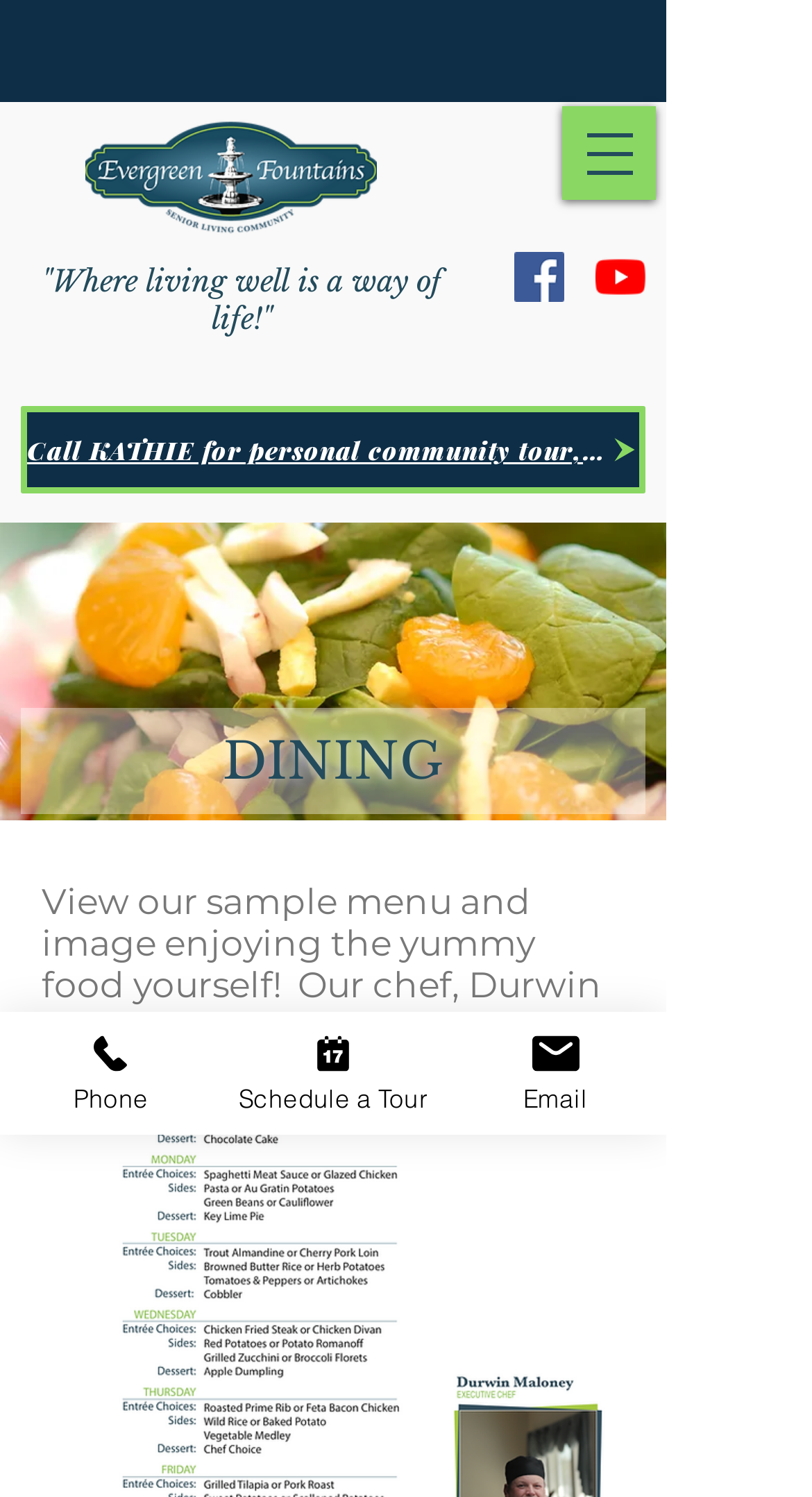How can I contact Kathie?
Use the image to give a comprehensive and detailed response to the question.

There is a link that says 'Call KATHIE for personal community tour, Click Here', which suggests that I can contact Kathie by calling or clicking on the link.